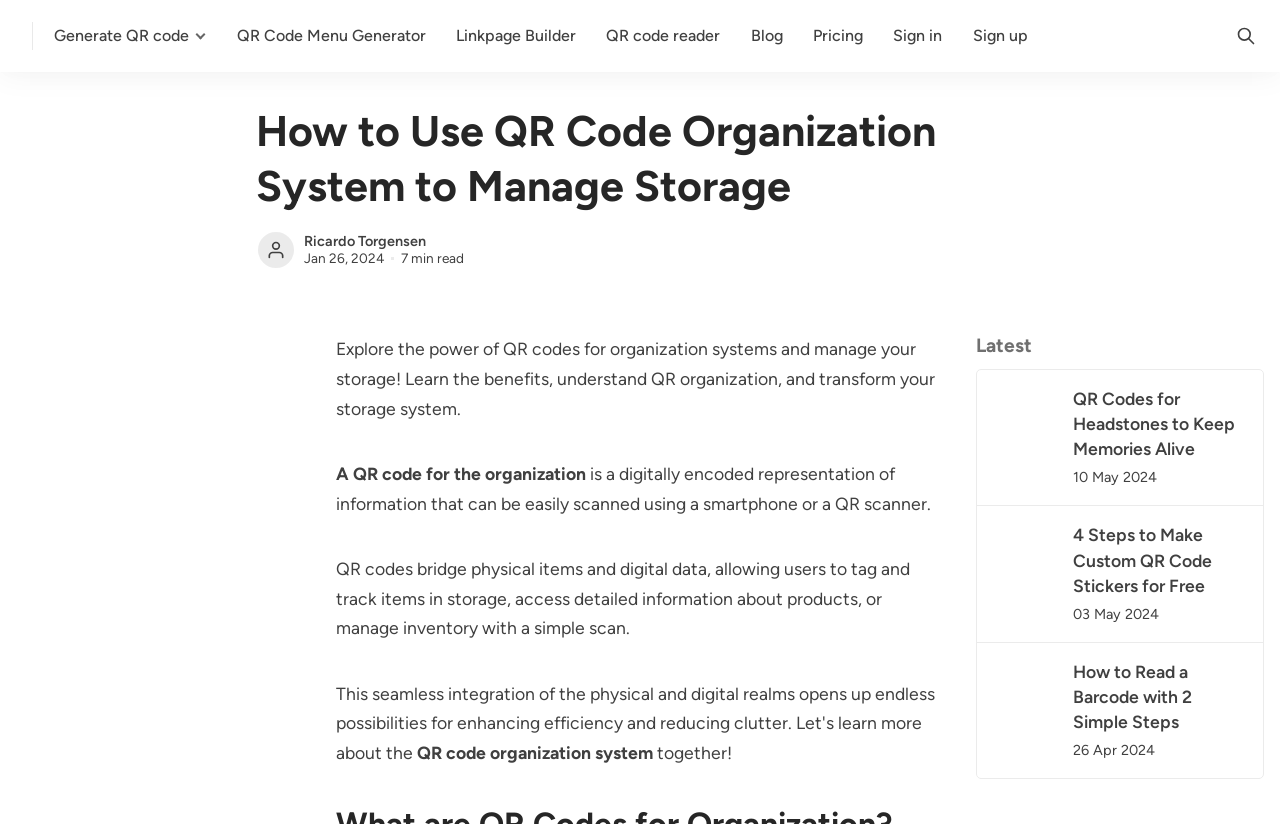Determine the bounding box for the described HTML element: "Blog". Ensure the coordinates are four float numbers between 0 and 1 in the format [left, top, right, bottom].

[0.577, 0.023, 0.621, 0.064]